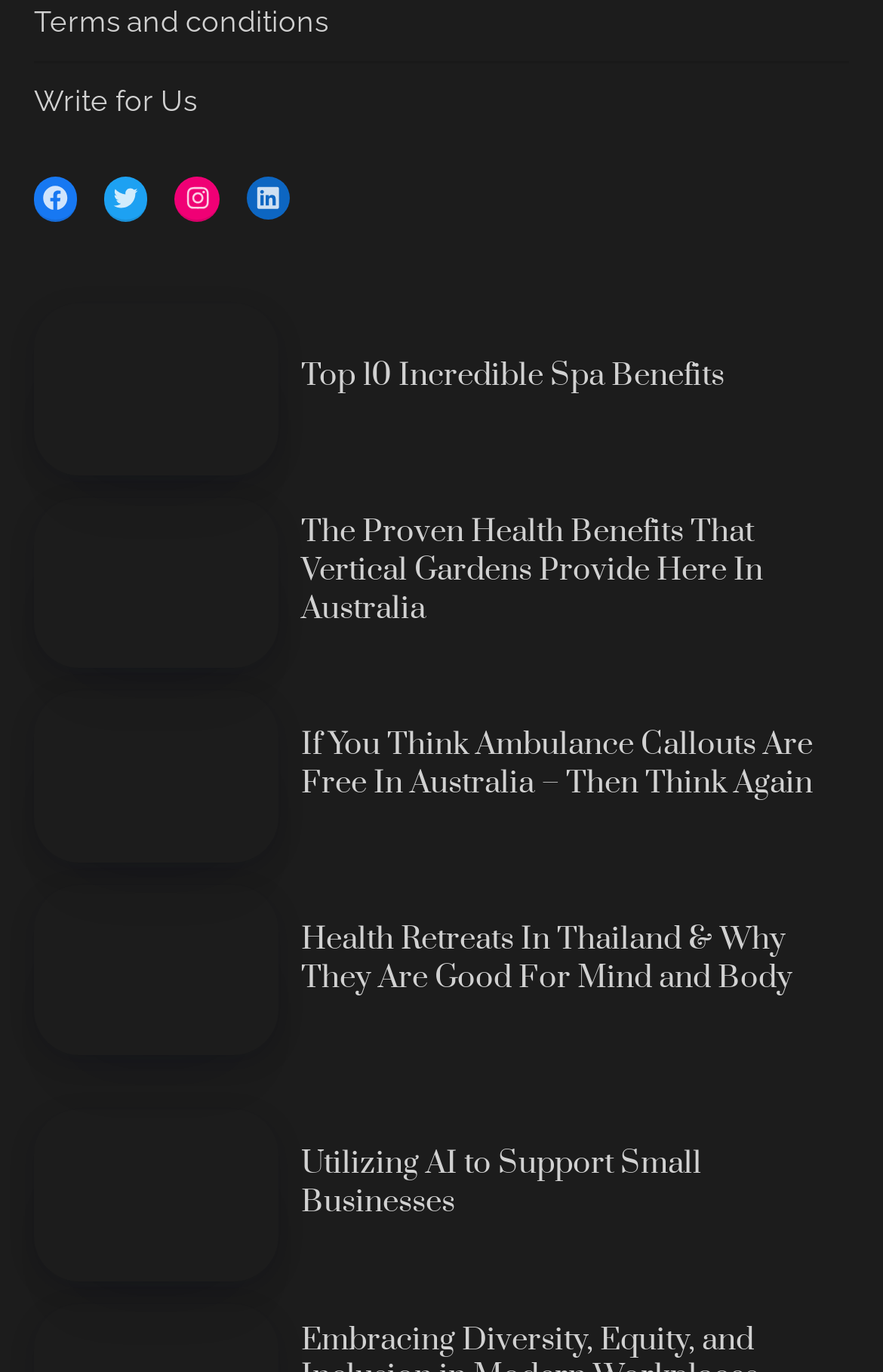Find the bounding box coordinates of the clickable area required to complete the following action: "Read about Incredible Spa Benefits".

[0.038, 0.221, 0.315, 0.346]